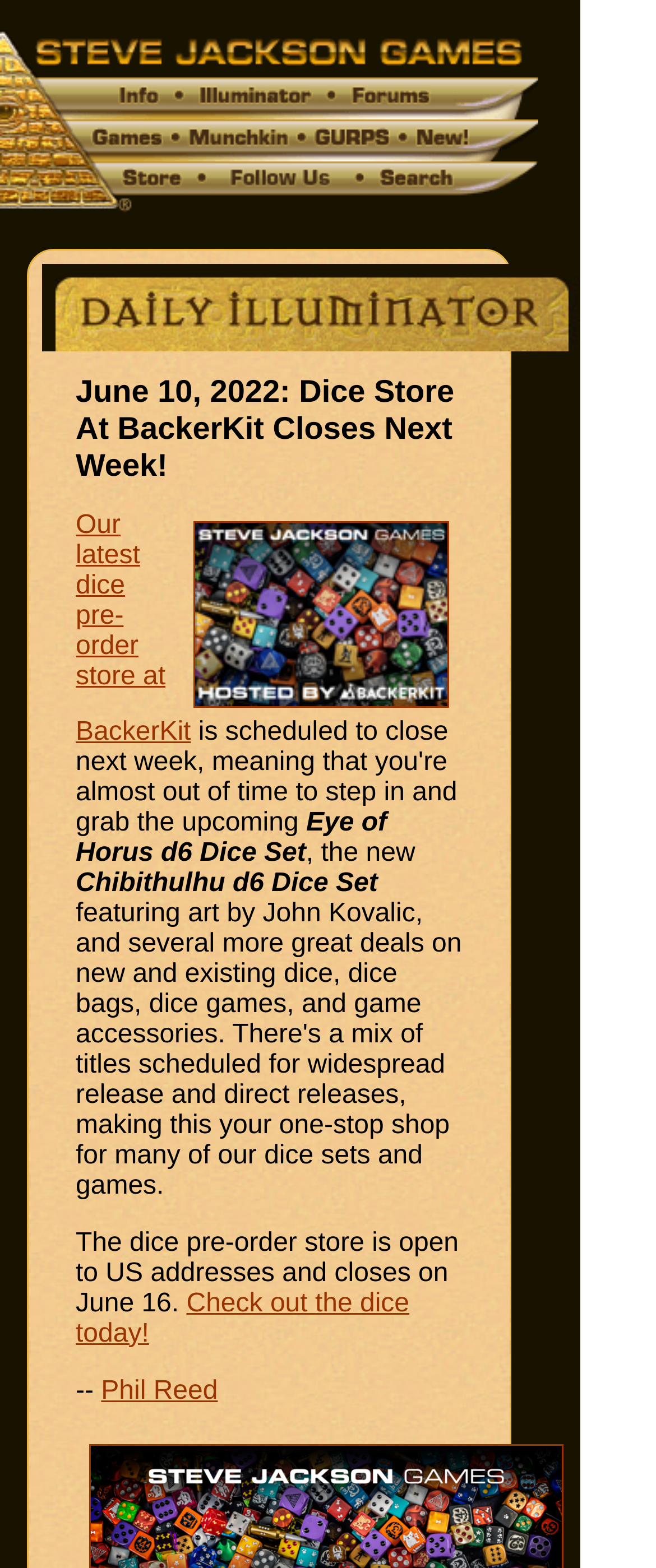Locate the bounding box coordinates for the element described below: "Phil Reed". The coordinates must be four float values between 0 and 1, formatted as [left, top, right, bottom].

[0.154, 0.878, 0.332, 0.896]